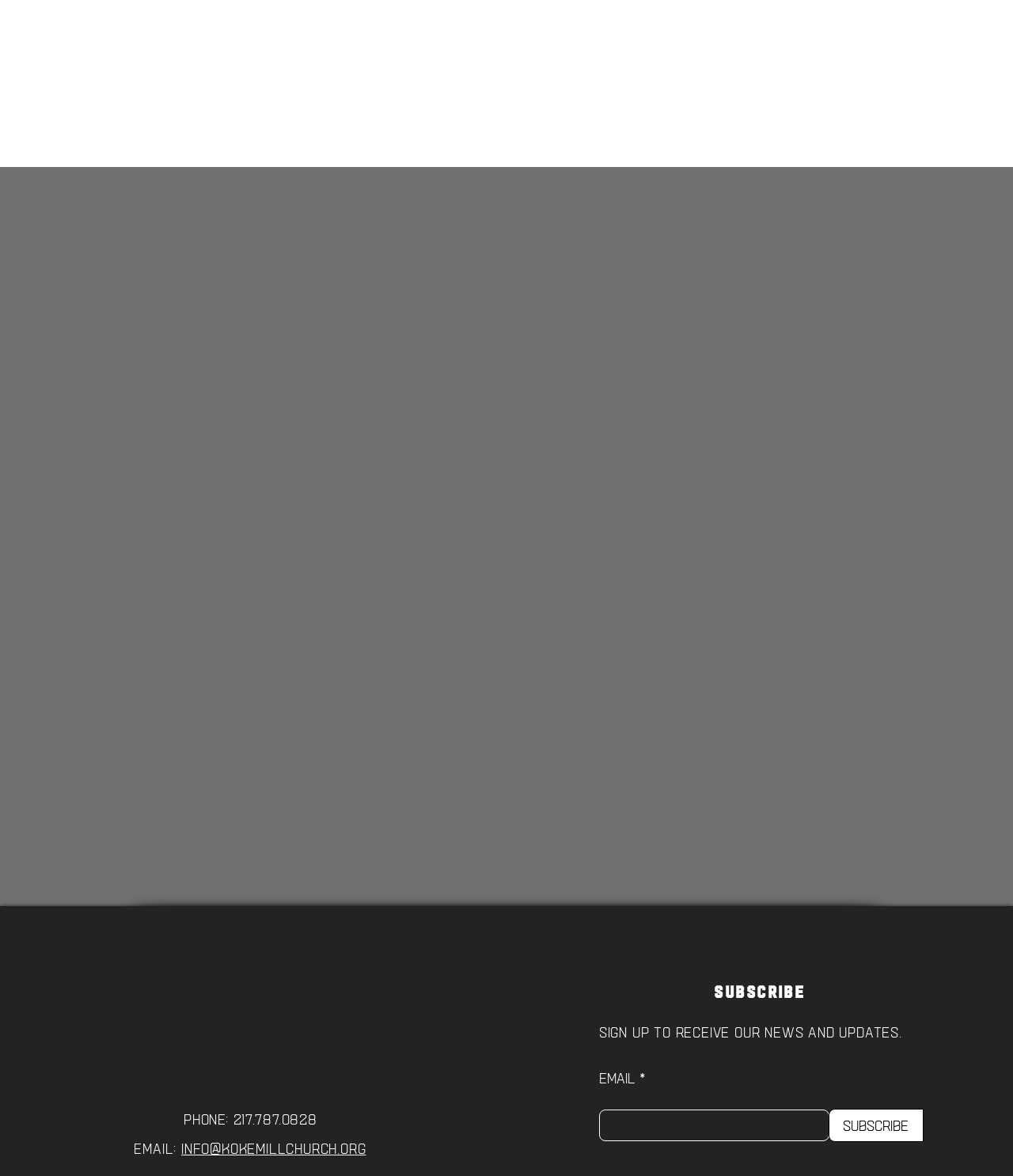Provide a short, one-word or phrase answer to the question below:
What is the email address to contact Koke Mill Church?

info@kokemillchurch.org